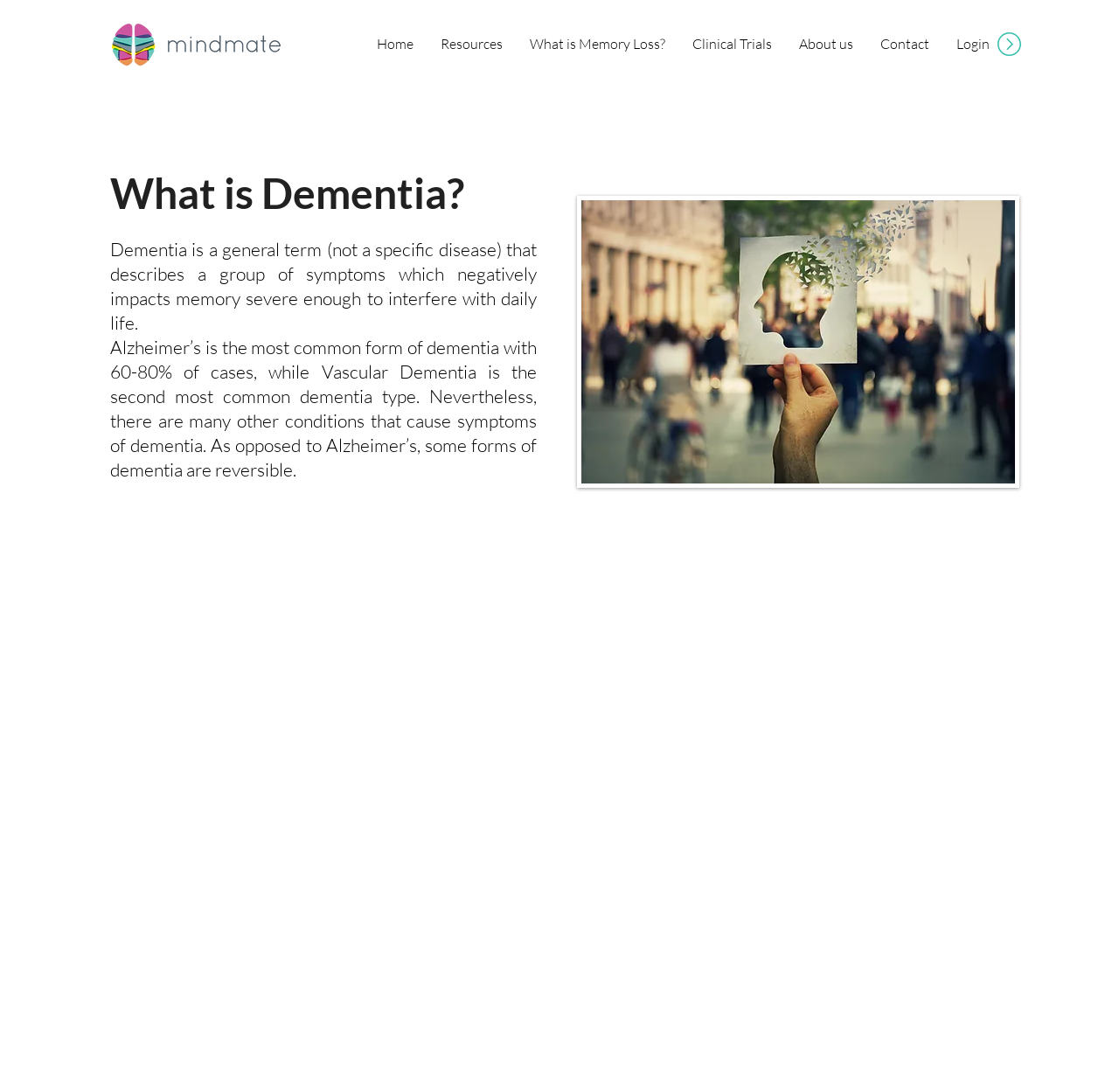Create a full and detailed caption for the entire webpage.

The webpage is focused on understanding dementia, with a prominent logo of MindMate at the top left corner. There is a duplicate of the logo to the right of the original, slightly larger in size. 

Below the logos, a navigation bar spans across the top of the page, containing links to various sections of the website, including Home, Resources, What is Memory Loss?, Clinical Trials, About us, Contact, and Login.

The main content of the page is divided into two sections. On the left, there are three headings that provide information about dementia. The first heading, "What is Dementia?", is followed by a brief description of dementia as a general term that describes a group of symptoms that negatively impact memory. The second heading provides more details about the different forms of dementia, including Alzheimer's and Vascular Dementia.

To the right of the headings, there is a large image that takes up most of the page's width, likely an illustration or a photograph related to dementia. 

At the top right corner, there is a small link with no text, and below the main content, there is an iframe containing embedded content.